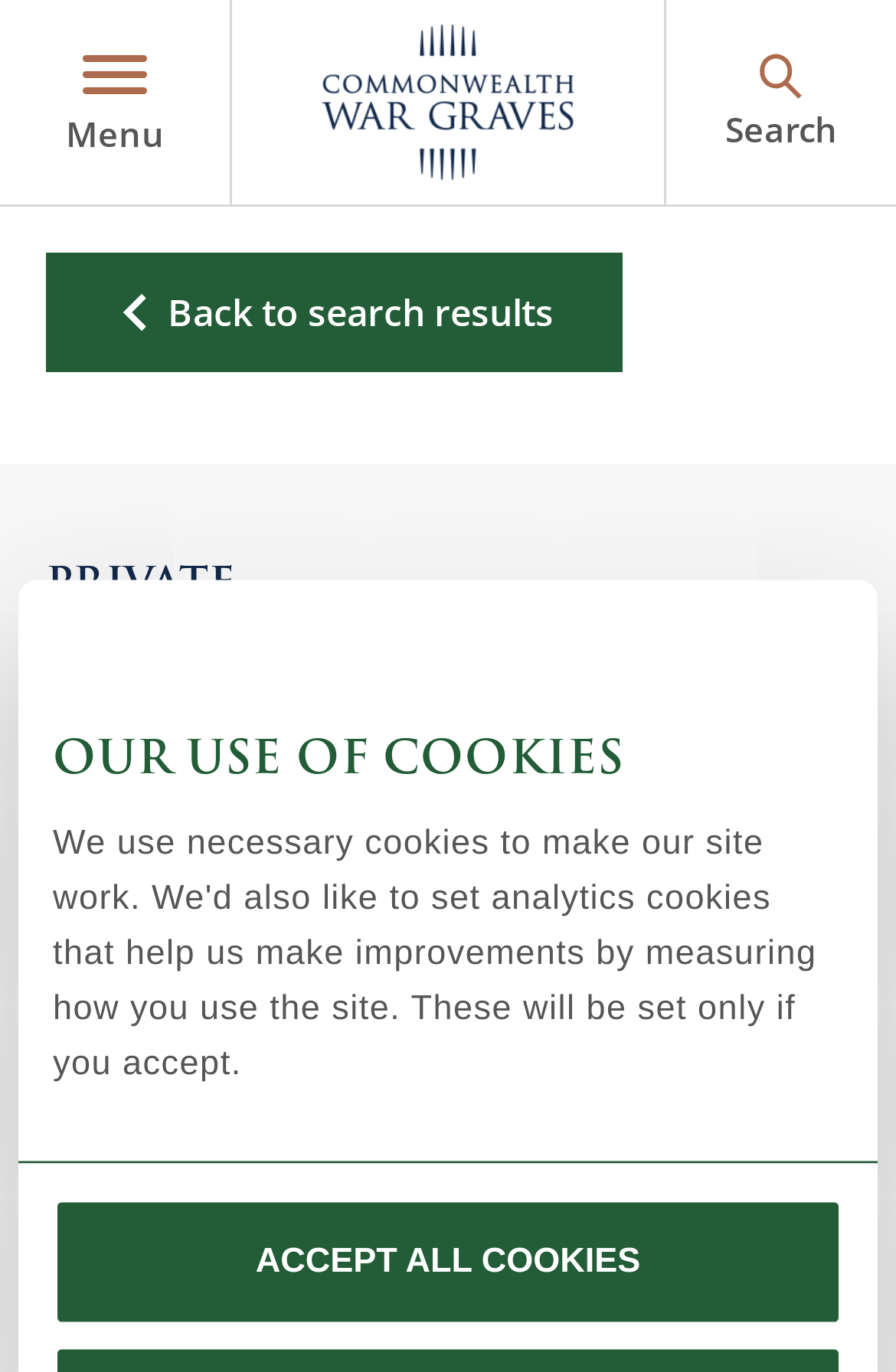Identify the bounding box coordinates of the element that should be clicked to fulfill this task: "Open menu". The coordinates should be provided as four float numbers between 0 and 1, i.e., [left, top, right, bottom].

[0.073, 0.036, 0.183, 0.113]